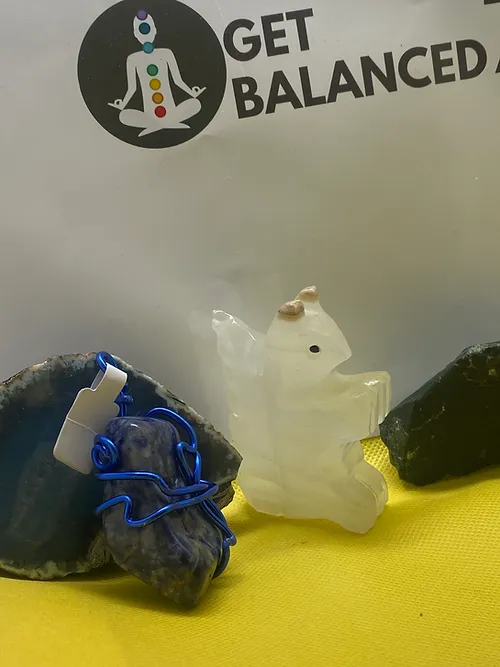Offer an in-depth description of the image shown.

The image features several distinct crystals arranged artistically against a vibrant yellow background, complemented by a branding logo in the upper corner that reads "GET BALANCED." 

Prominently displayed is a carved crystal figure, possibly representing a bear or spirit animal, that is translucent and showcases a delicate design, drawing attention with its soft, serene presence. On the left, a deep blue sodalite stone is partially wrapped in a bright blue wire, suggesting a unique handling or display method. This sodalite, known for its calming properties, may resonate with the Throat and Third Eye chakras, enhancing intuition and communication.

To the right, another darker stone adds contrast to the arrangement, creating a visually pleasing balance. The overall composition not only highlights the beauty of these natural gemstones but also emphasizes their potential for promoting inner peace and insight, aligning perfectly with the message of balance and wellness suggested by the branding.